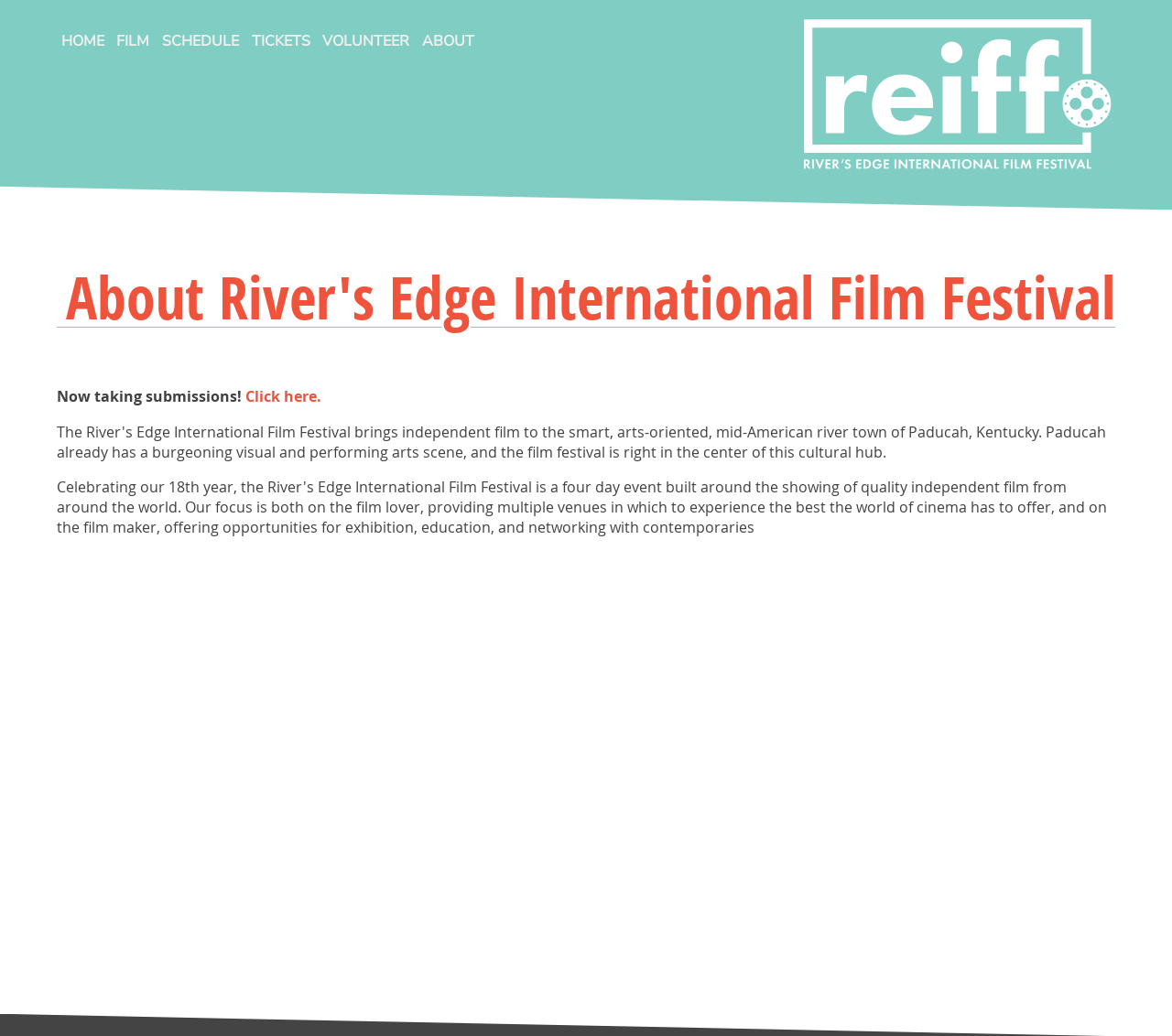Locate the bounding box coordinates of the UI element described by: "parent_node: News". Provide the coordinates as four float numbers between 0 and 1, formatted as [left, top, right, bottom].

None